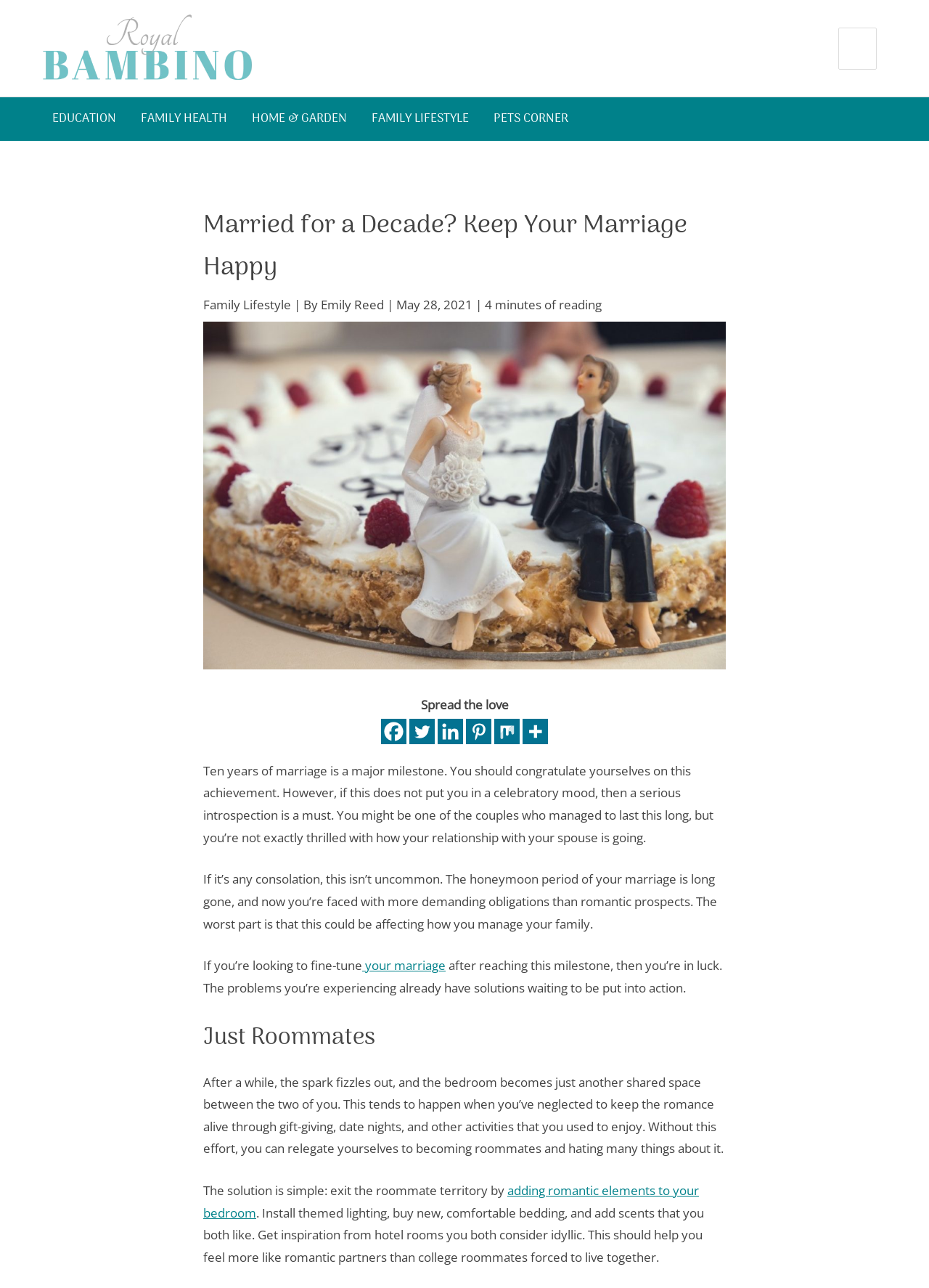Extract the main headline from the webpage and generate its text.

Married for a Decade? Keep Your Marriage Happy